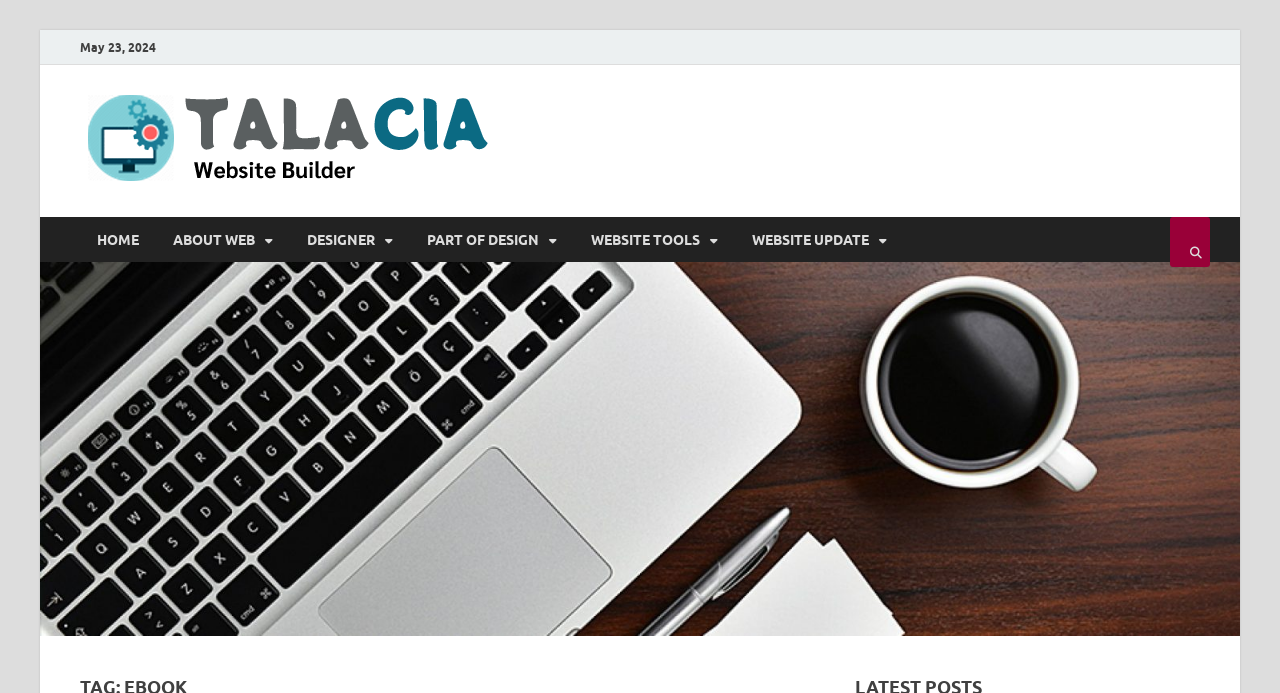What is the date displayed on the webpage?
Refer to the image and respond with a one-word or short-phrase answer.

May 23, 2024